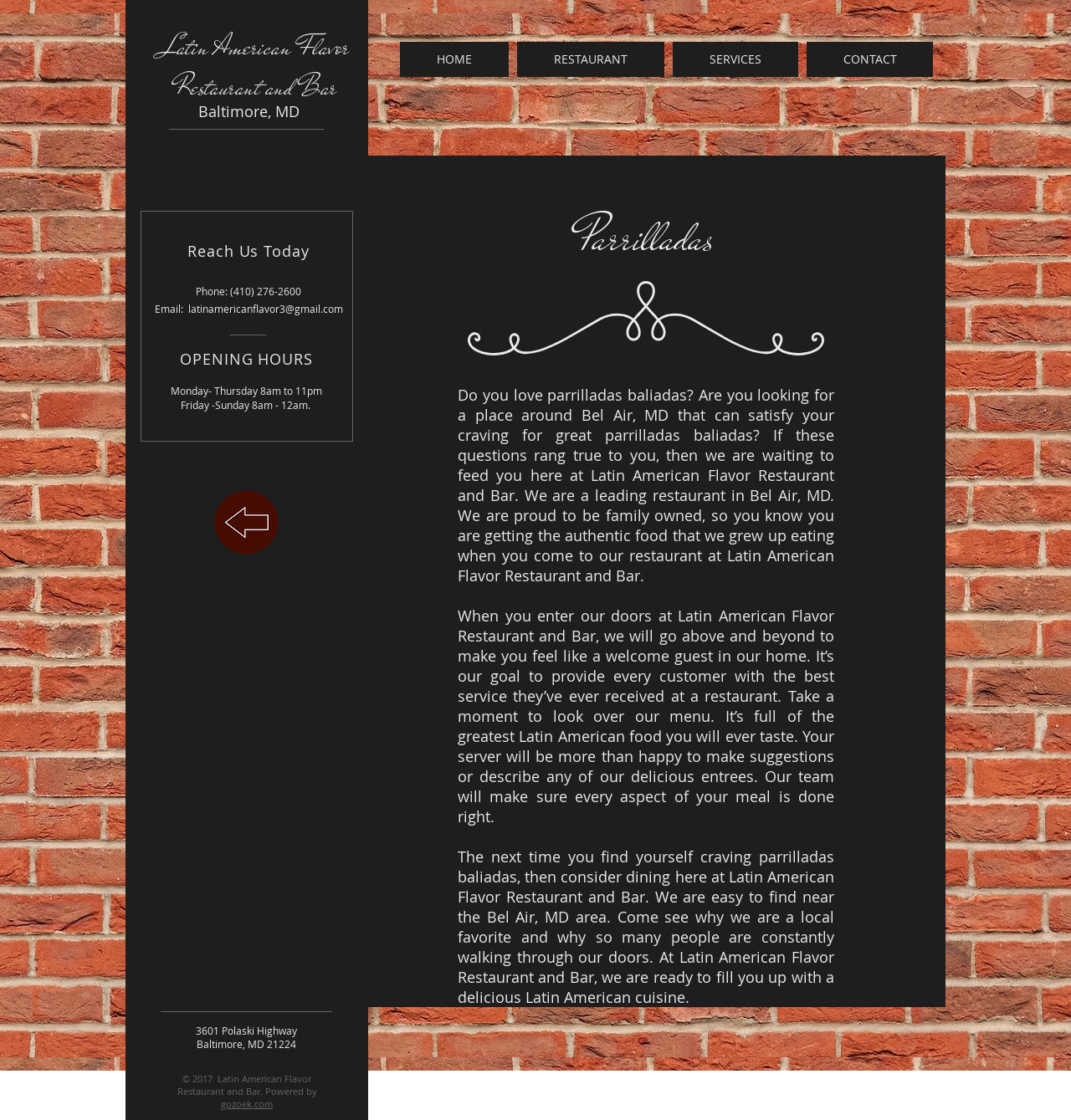Respond to the question with just a single word or phrase: 
What type of cuisine does the restaurant serve?

Latin American